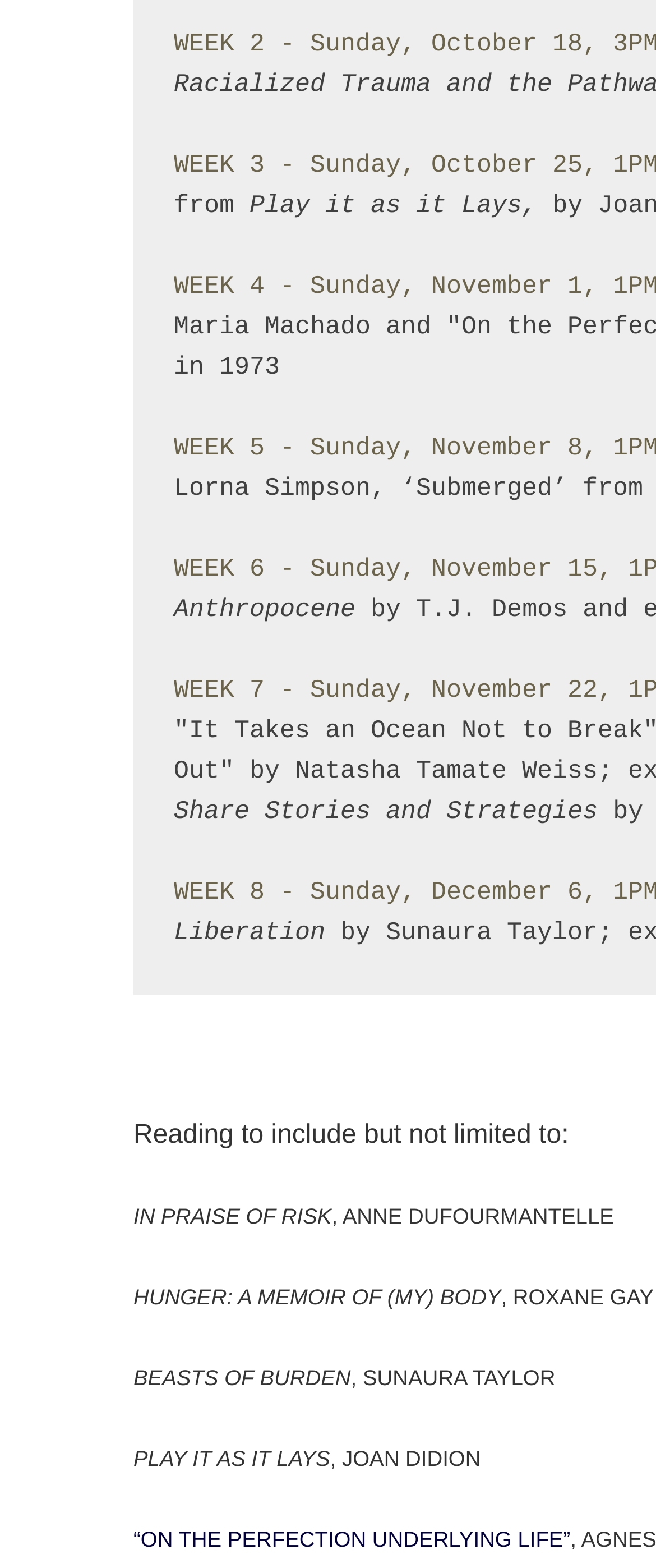Provide a one-word or short-phrase answer to the question:
What is the link text at the bottom of the page?

“ON THE PERFECTION UNDERLYING LIFE”